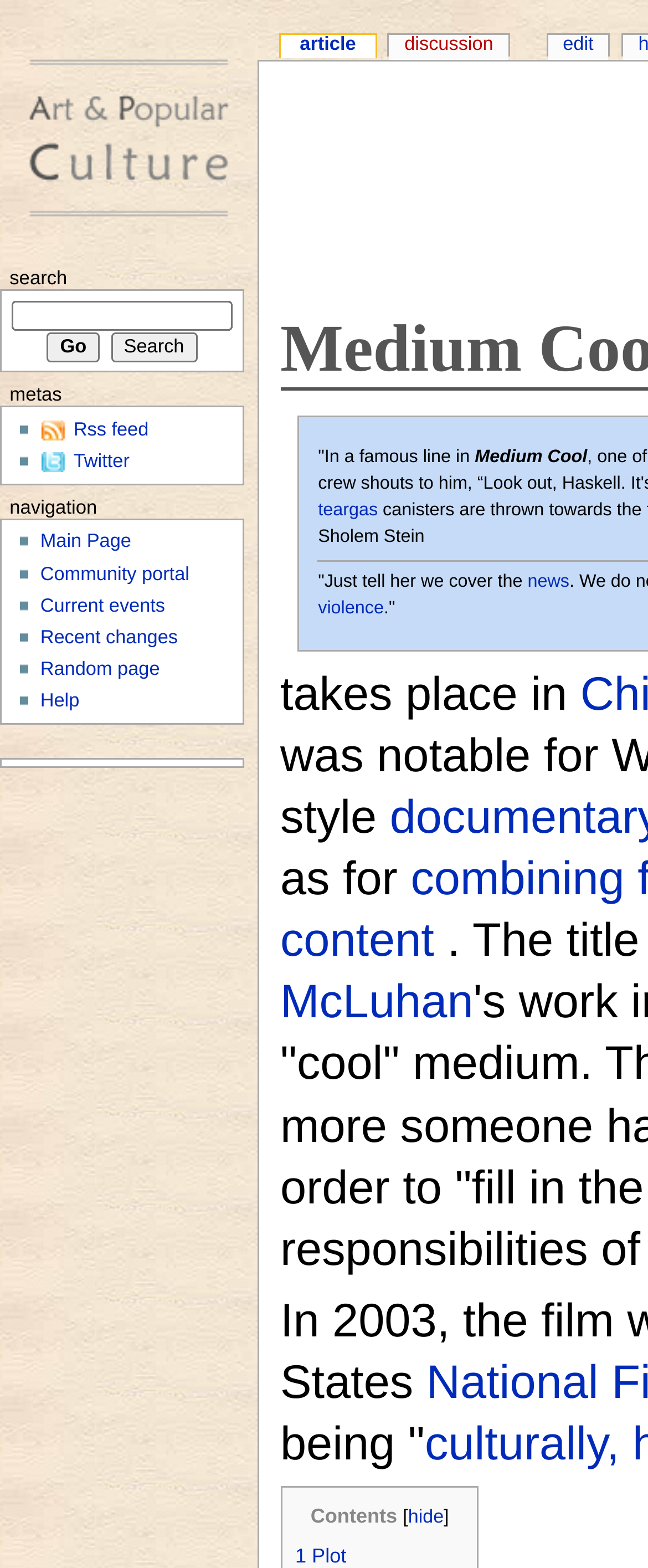Based on the element description Help, identify the bounding box coordinates for the UI element. The coordinates should be in the format (top-left x, top-left y, bottom-right x, bottom-right y) and within the 0 to 1 range.

[0.062, 0.439, 0.375, 0.457]